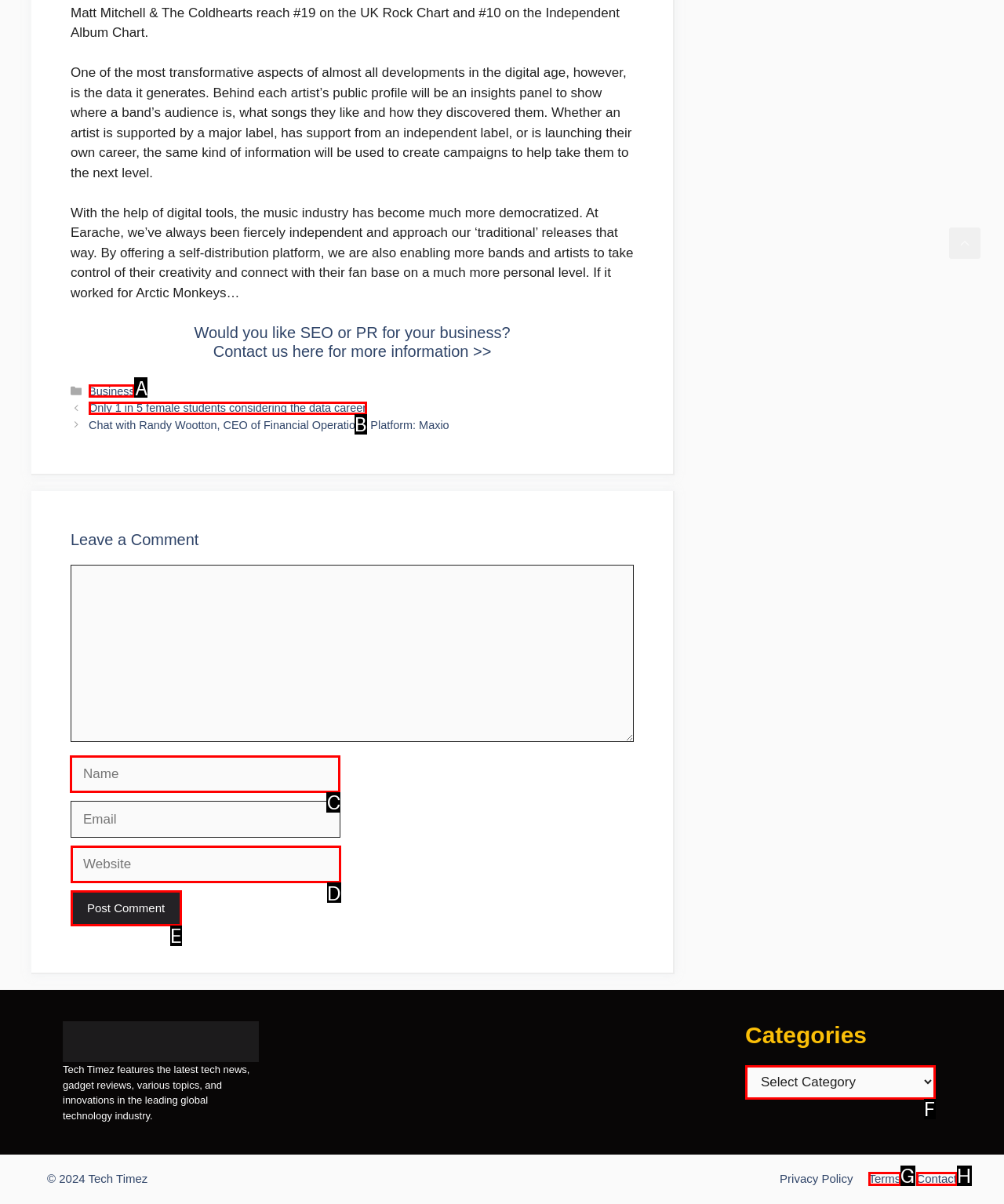Indicate the HTML element to be clicked to accomplish this task: Enter your name in the 'Name' field Respond using the letter of the correct option.

C